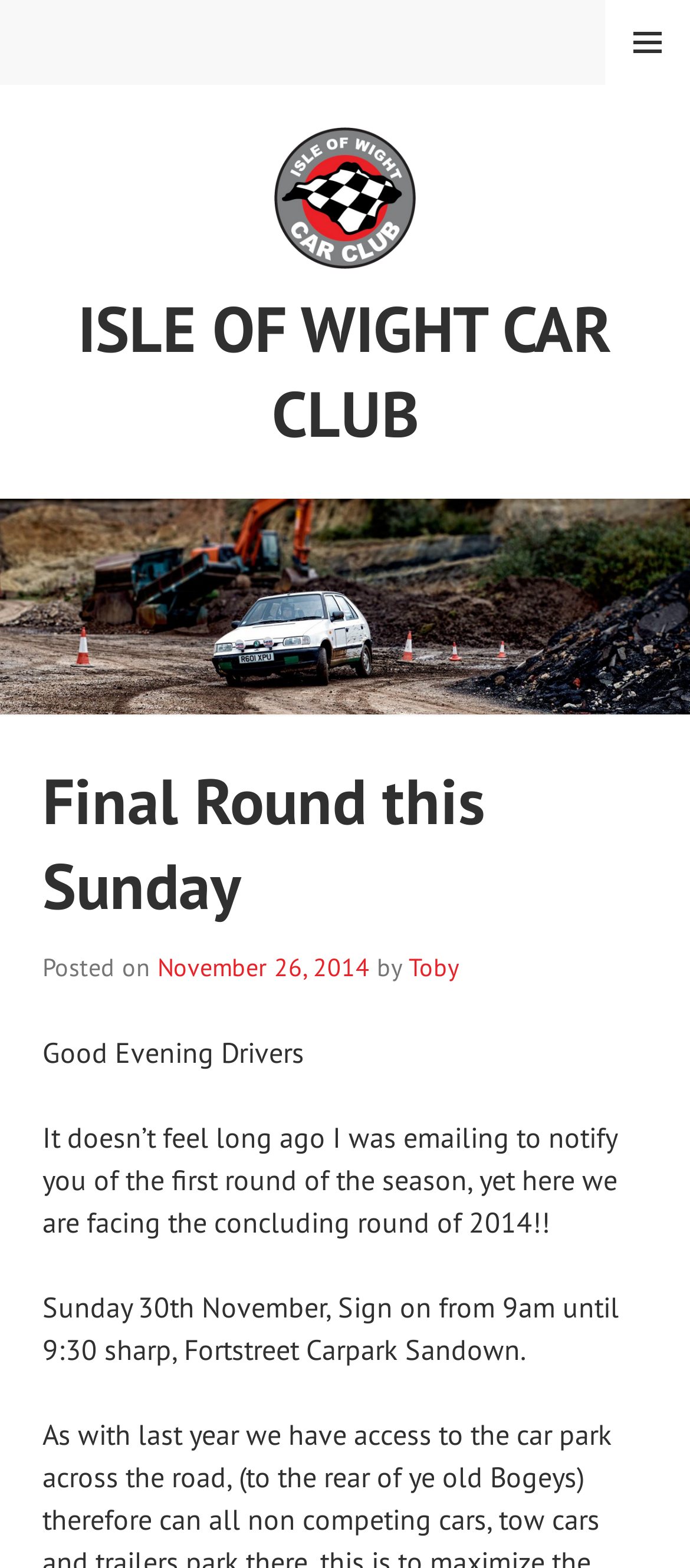Find and provide the bounding box coordinates for the UI element described here: "November 26, 2014". The coordinates should be given as four float numbers between 0 and 1: [left, top, right, bottom].

[0.228, 0.607, 0.536, 0.627]